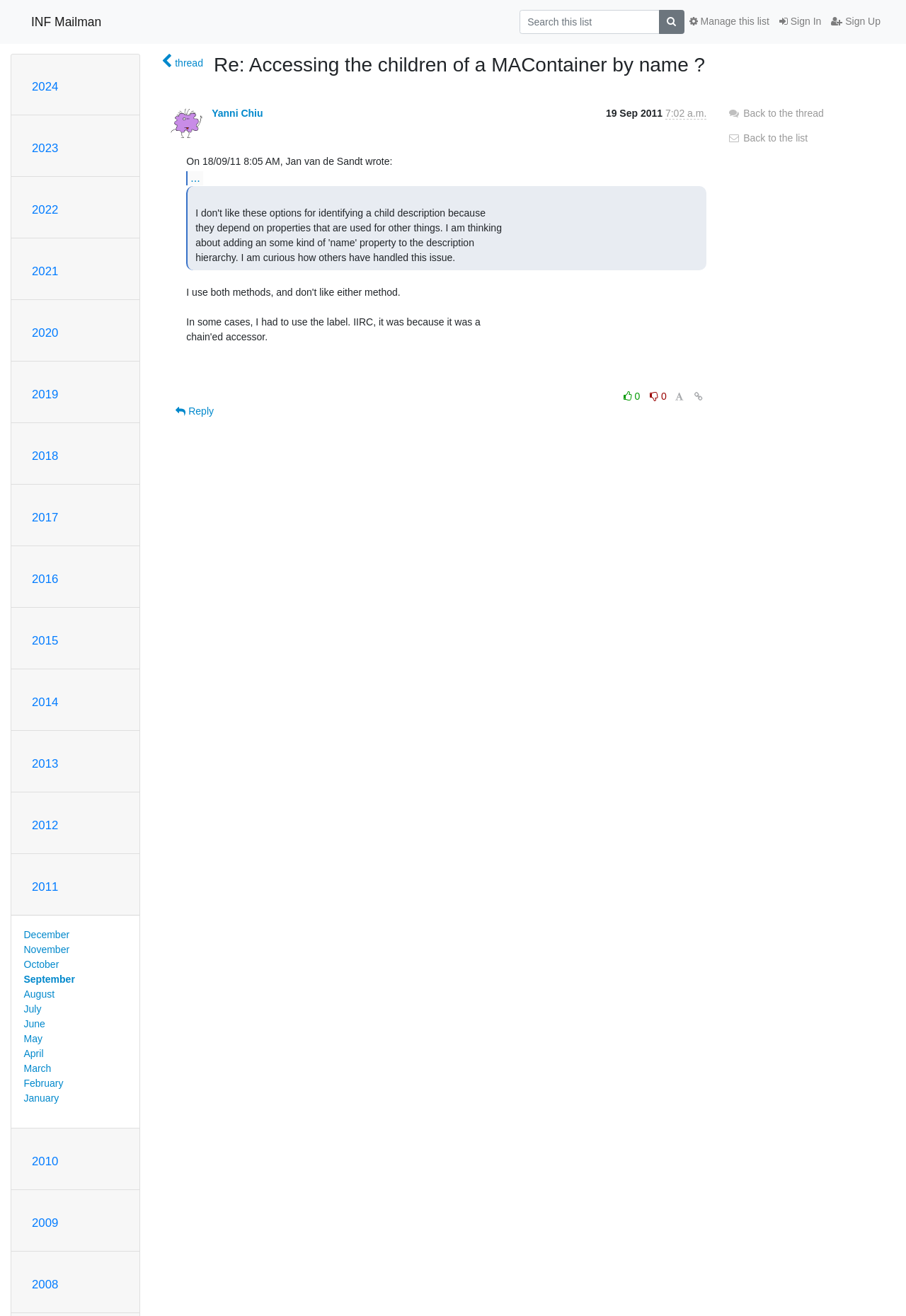Determine the bounding box coordinates of the clickable region to execute the instruction: "Back to the thread". The coordinates should be four float numbers between 0 and 1, denoted as [left, top, right, bottom].

[0.803, 0.081, 0.909, 0.09]